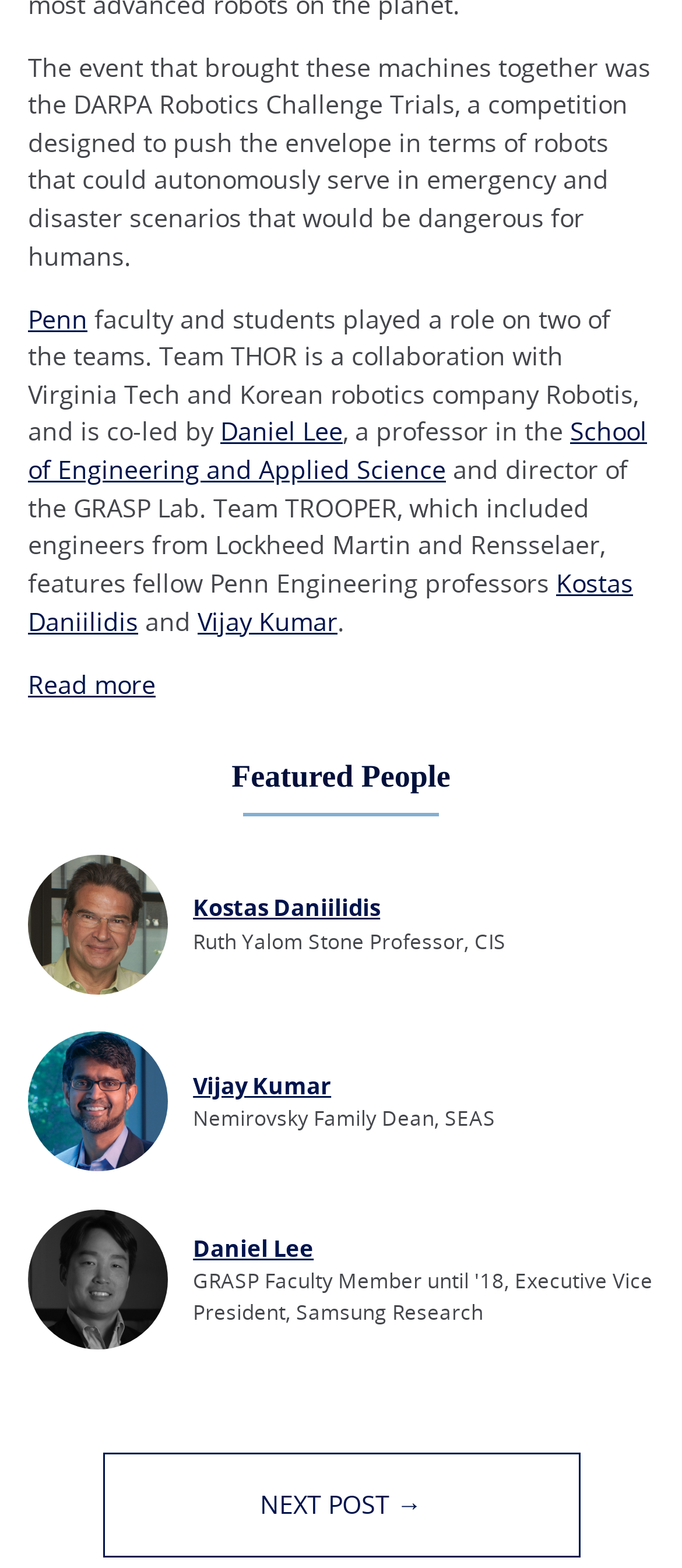What is the name of the competition mentioned in the text?
From the screenshot, supply a one-word or short-phrase answer.

DARPA Robotics Challenge Trials